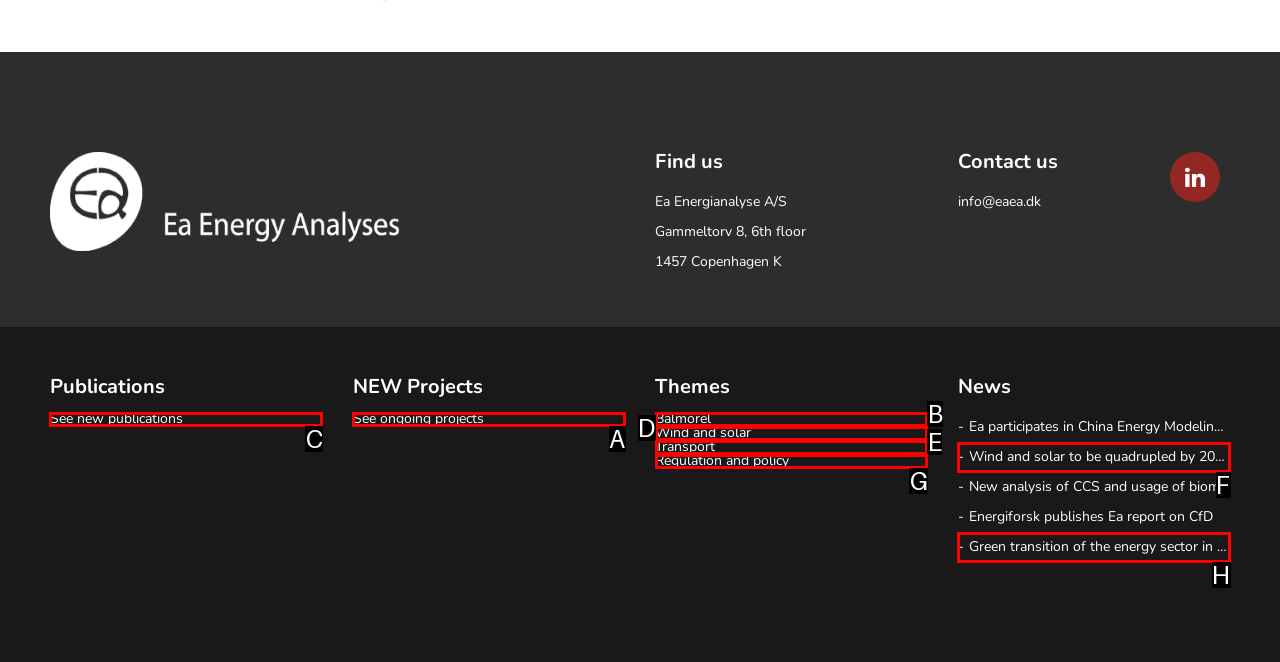Which option should you click on to fulfill this task: Explore new publications? Answer with the letter of the correct choice.

C